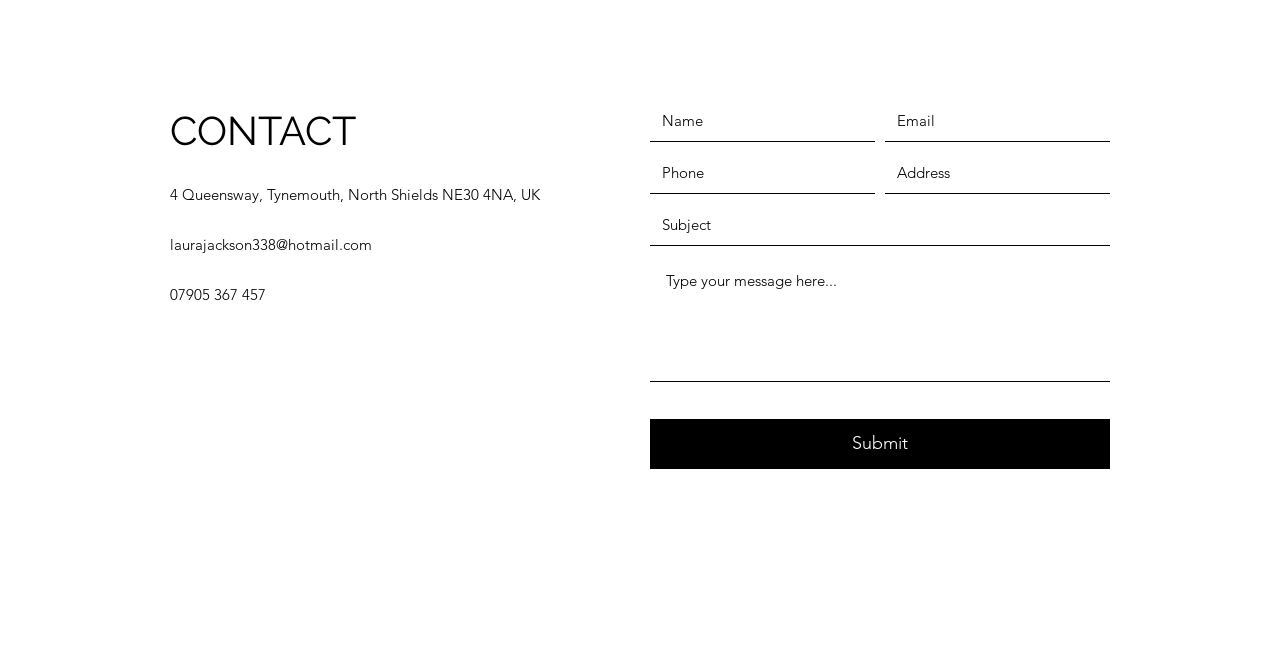What is the email address to contact?
Answer the question with a single word or phrase by looking at the picture.

laurajackson338@hotmail.com